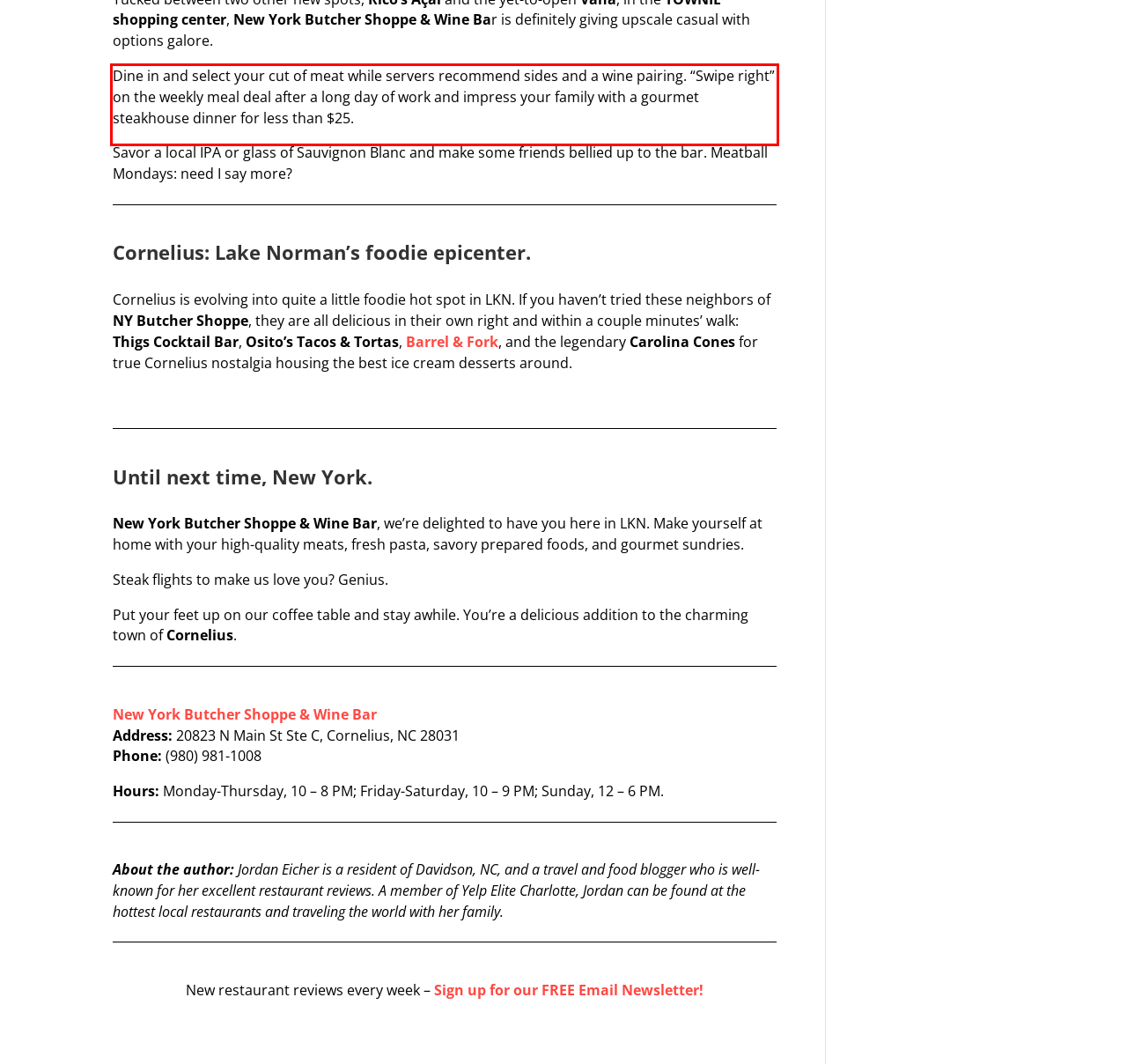In the given screenshot, locate the red bounding box and extract the text content from within it.

Dine in and select your cut of meat while servers recommend sides and a wine pairing. “Swipe right” on the weekly meal deal after a long day of work and impress your family with a gourmet steakhouse dinner for less than $25.